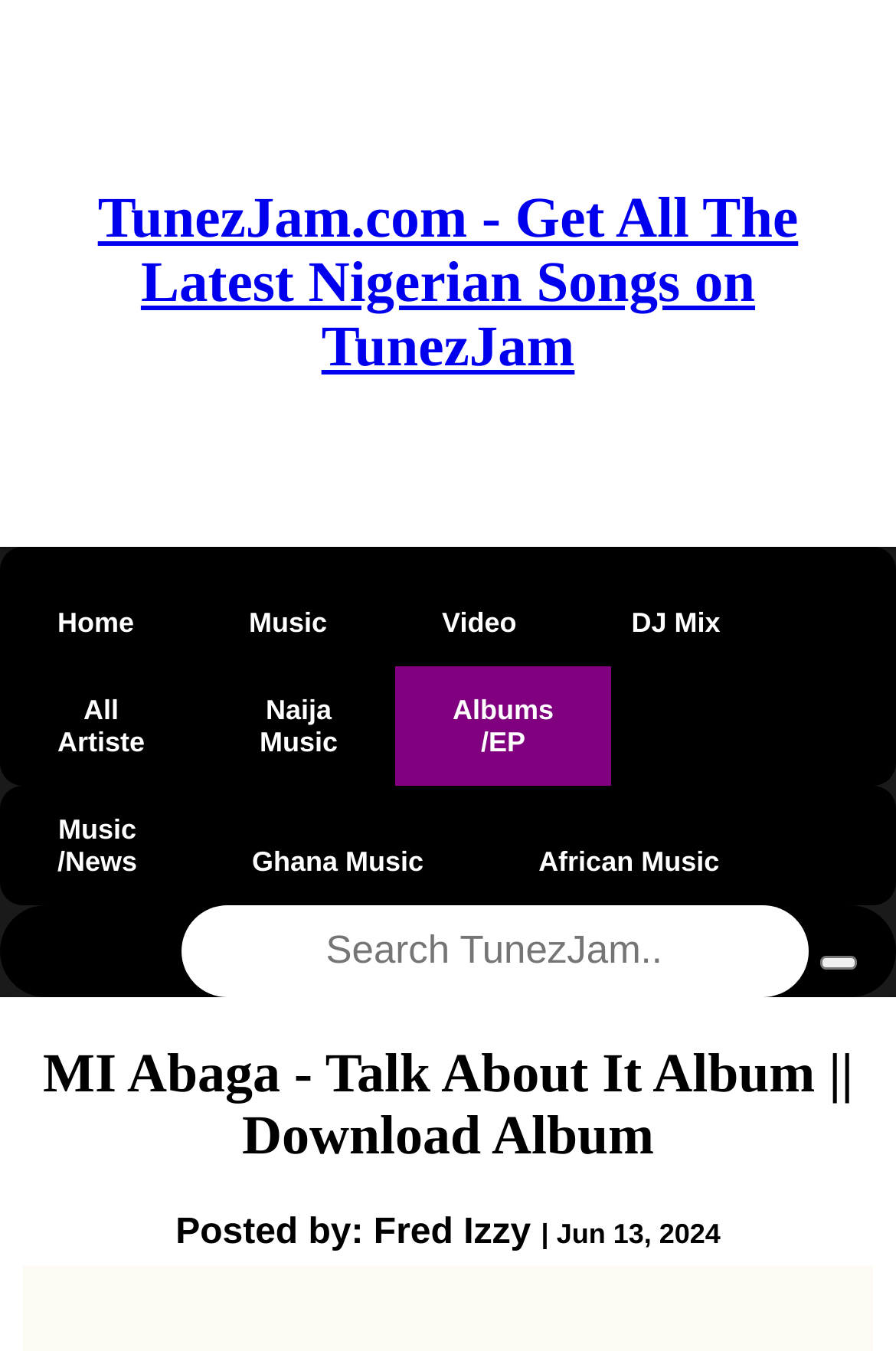Determine the bounding box coordinates of the section I need to click to execute the following instruction: "Search for an artist". Provide the coordinates as four float numbers between 0 and 1, i.e., [left, top, right, bottom].

[0.202, 0.669, 0.902, 0.737]